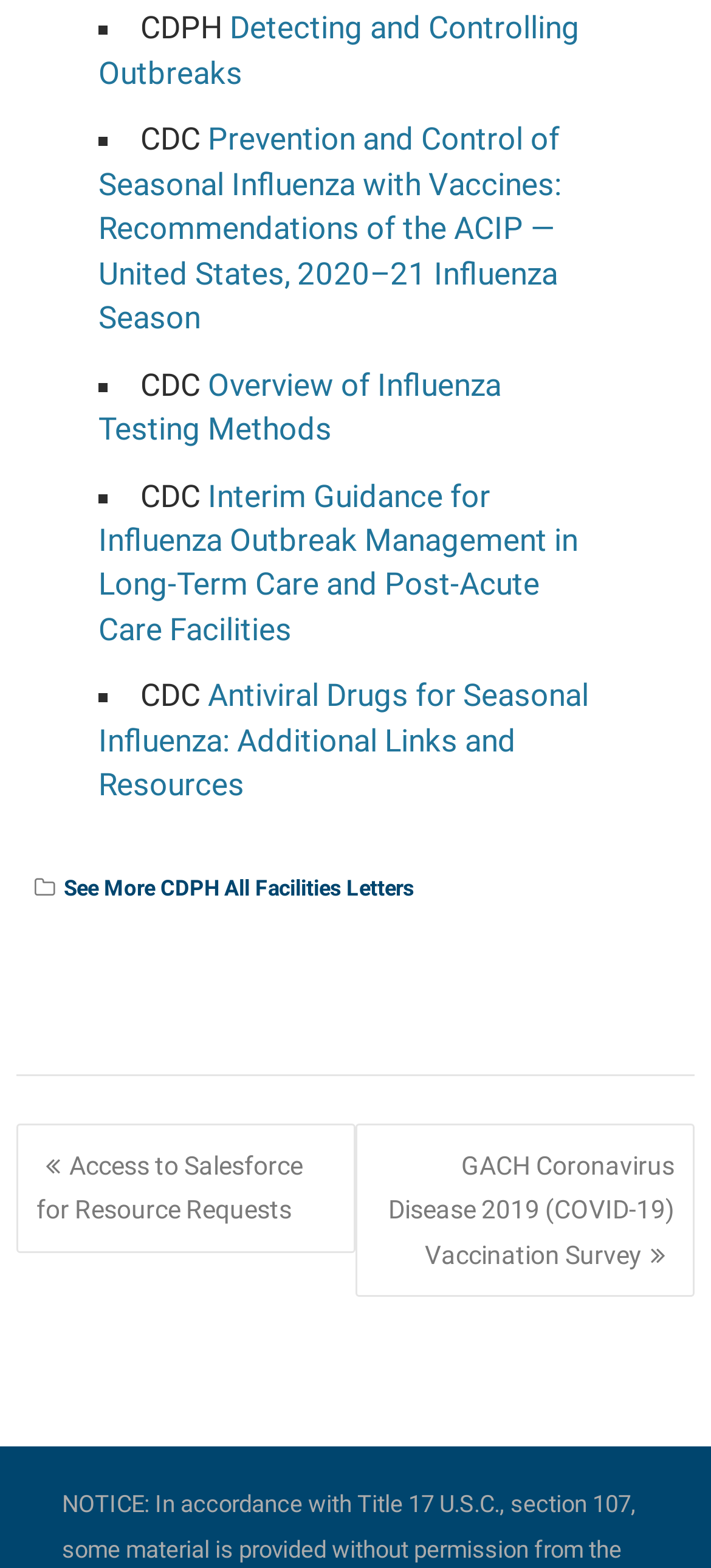Show the bounding box coordinates of the region that should be clicked to follow the instruction: "Read Overview of Influenza Testing Methods."

[0.138, 0.233, 0.705, 0.285]